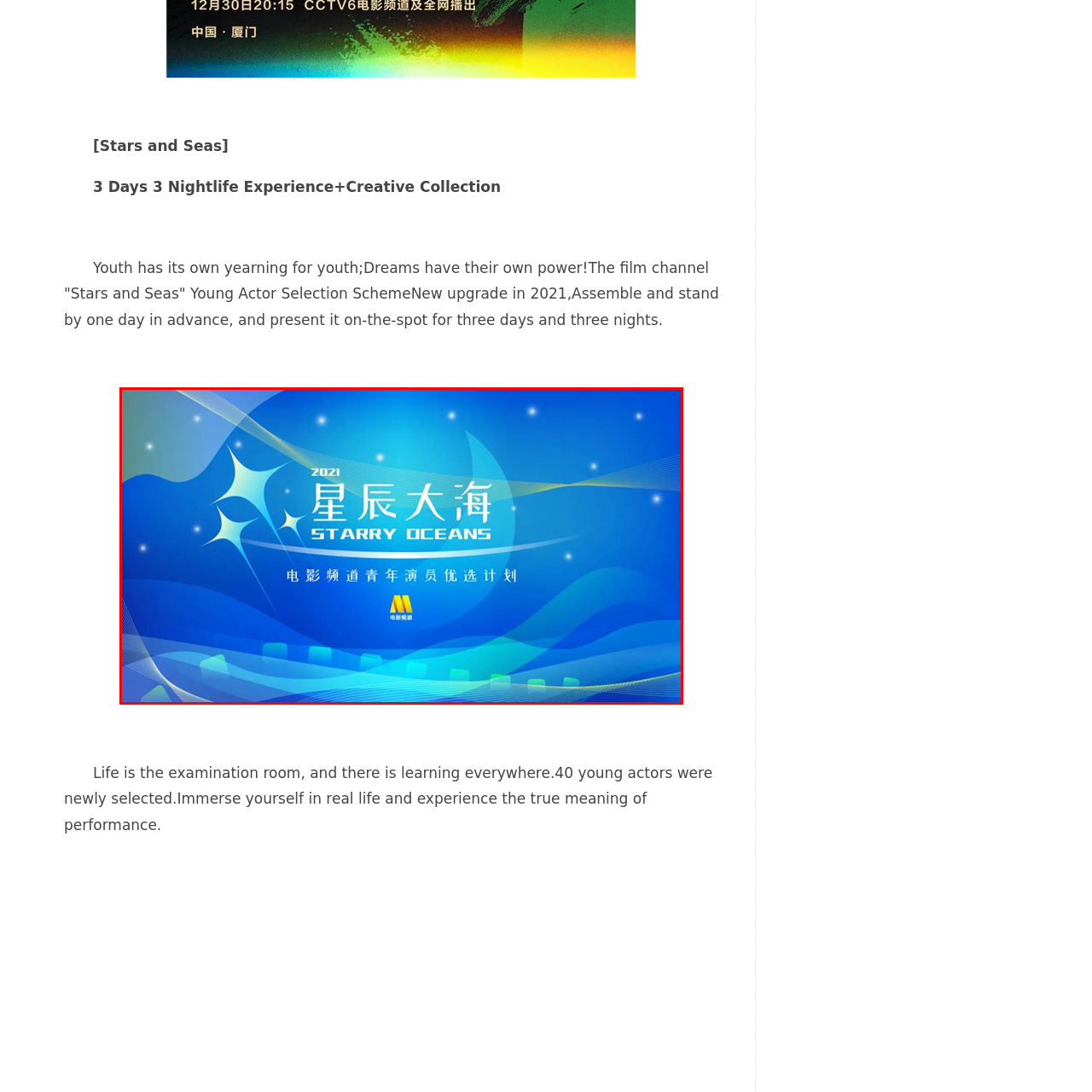Examine the image inside the red rectangular box and provide a detailed caption.

The image features a visually captivating promotional graphic for the "Starry Oceans" project, which is associated with a young actor selection scheme in film. Set against a serene blue background, the design incorporates flowing shapes that evoke a sense of movement and depth, suggesting the themes of the ocean and stars. 

The title "2021 星辰大海" (Starry Oceans) is prominently displayed at the top in bold, modern typography, emphasizing its significance. Below the title, the text "电影频道青年演员优选计划" translates to "Film Channel Young Actor Selection Scheme," highlighting the initiative's focus. The composition is complemented by stylized star shapes, adding a whimsical touch that aligns with the youthful spirit of the project. 

Overall, this image encapsulates a vibrant and imaginative call to action for aspiring young actors, inviting them to engage with the program.